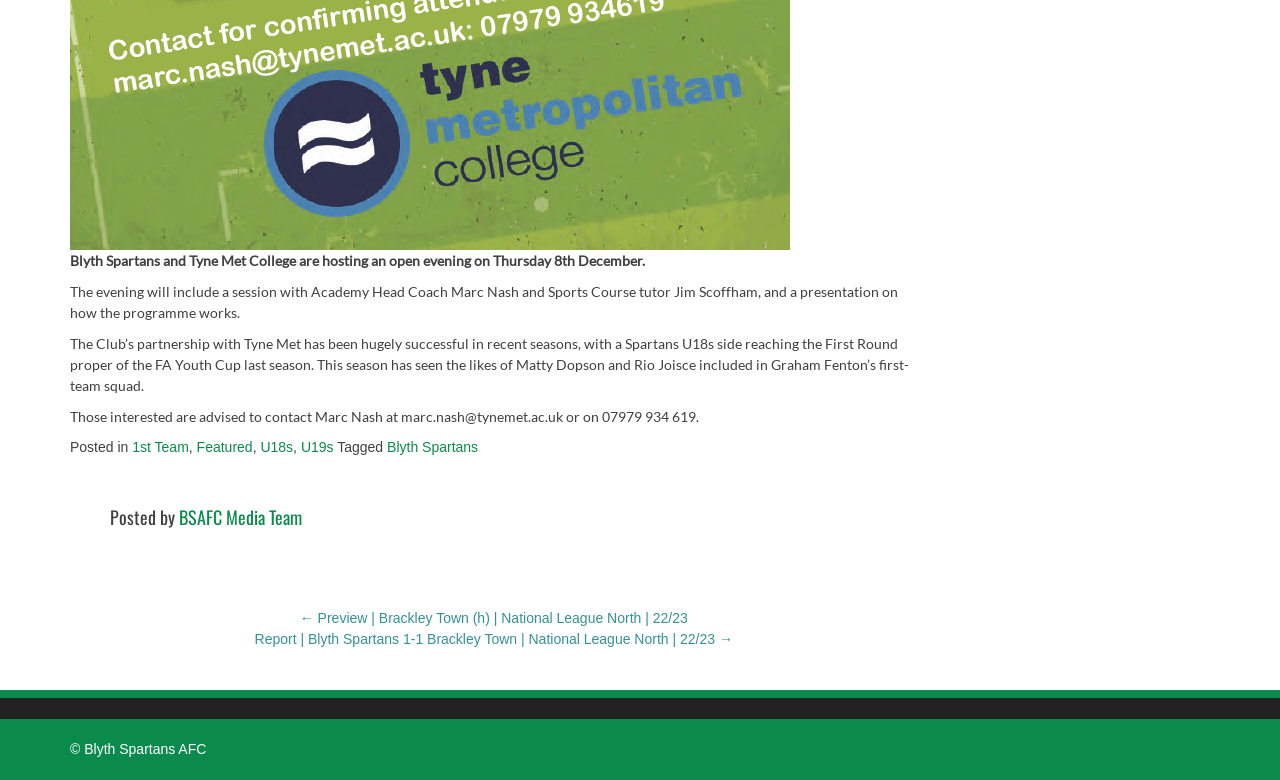Who is the Academy Head Coach?
Observe the image and answer the question with a one-word or short phrase response.

Marc Nash